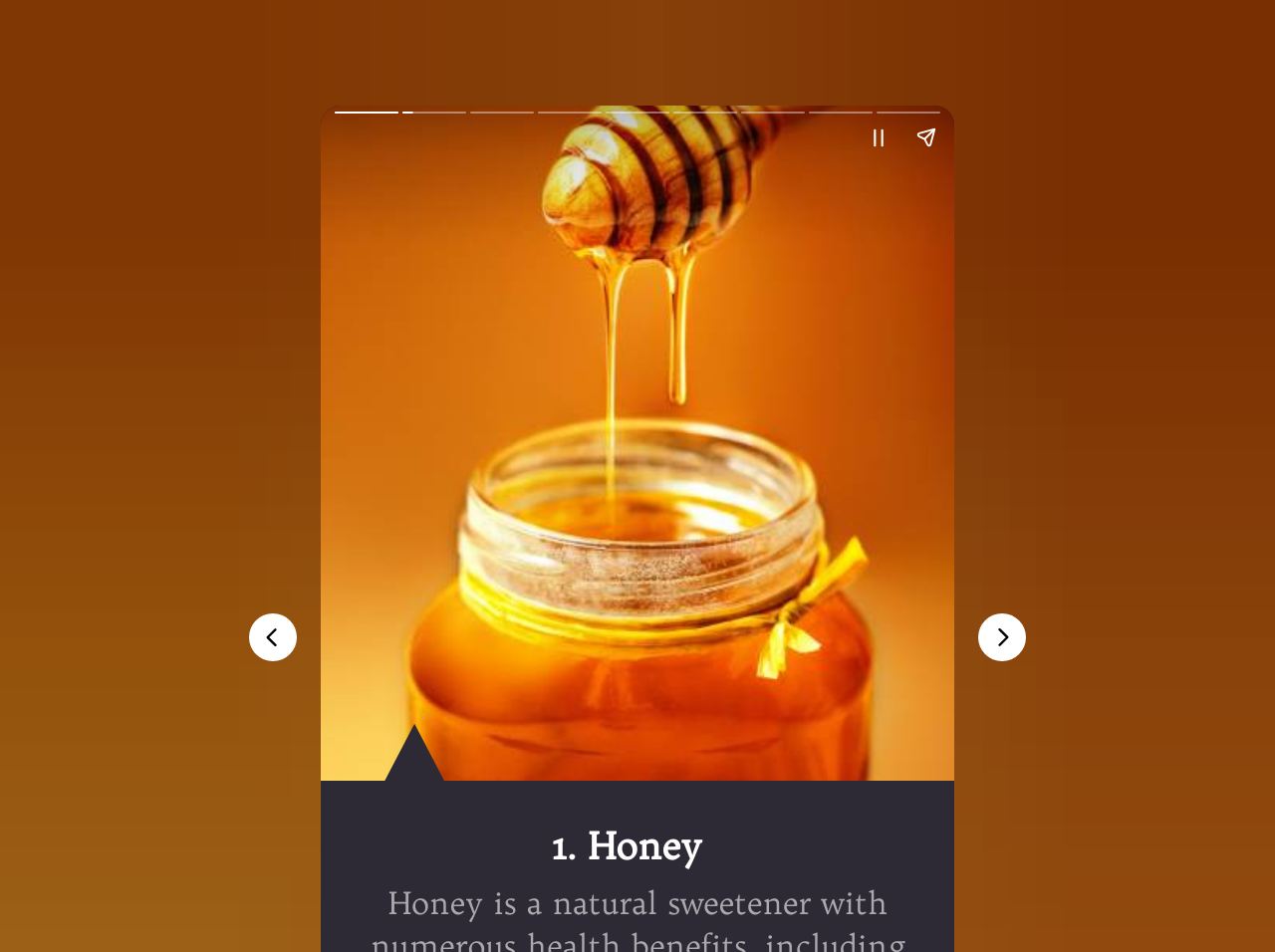Are there any complementary elements on the page?
Based on the image, provide your answer in one word or phrase.

Yes